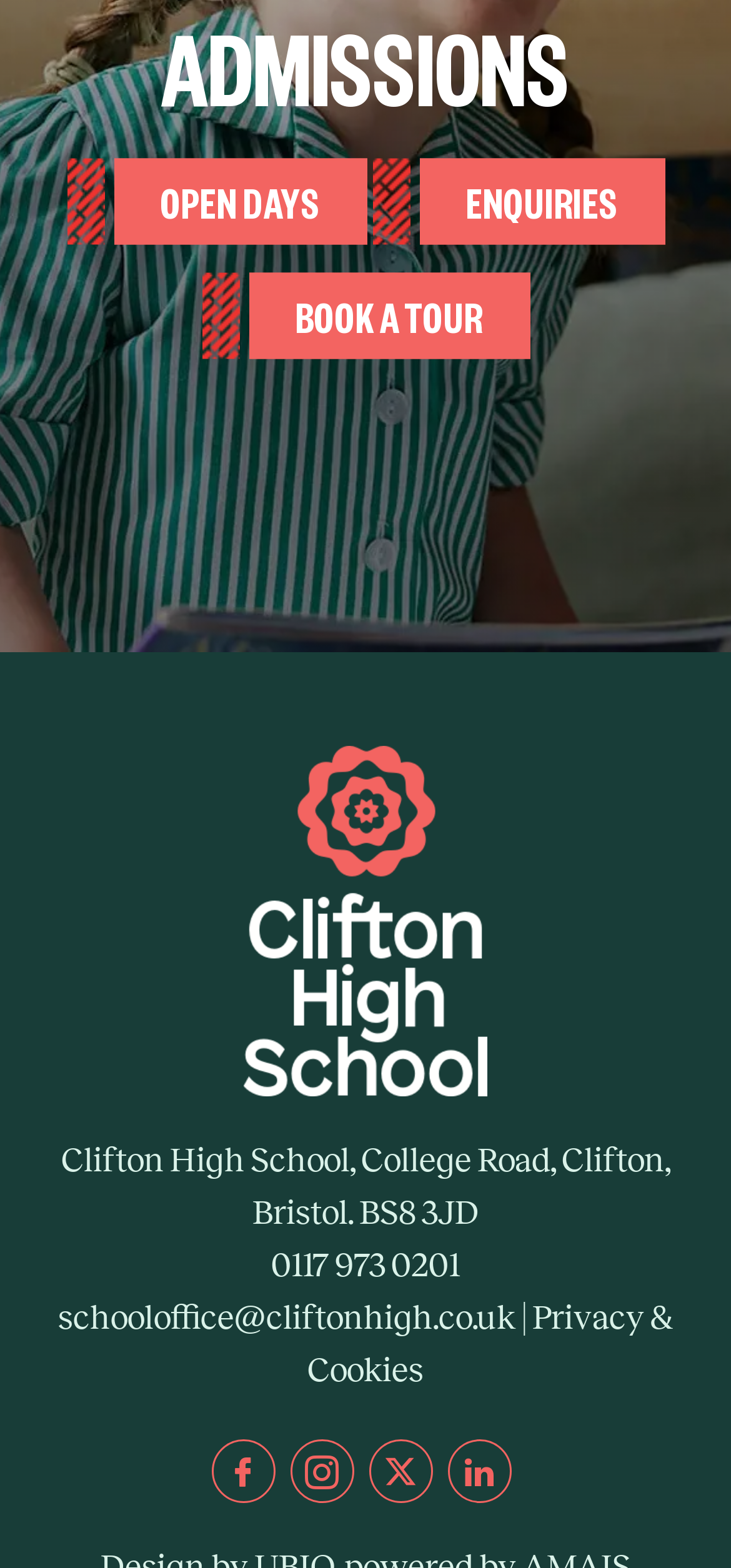Please find the bounding box coordinates (top-left x, top-left y, bottom-right x, bottom-right y) in the screenshot for the UI element described as follows: OPEN DAYS

[0.091, 0.101, 0.501, 0.156]